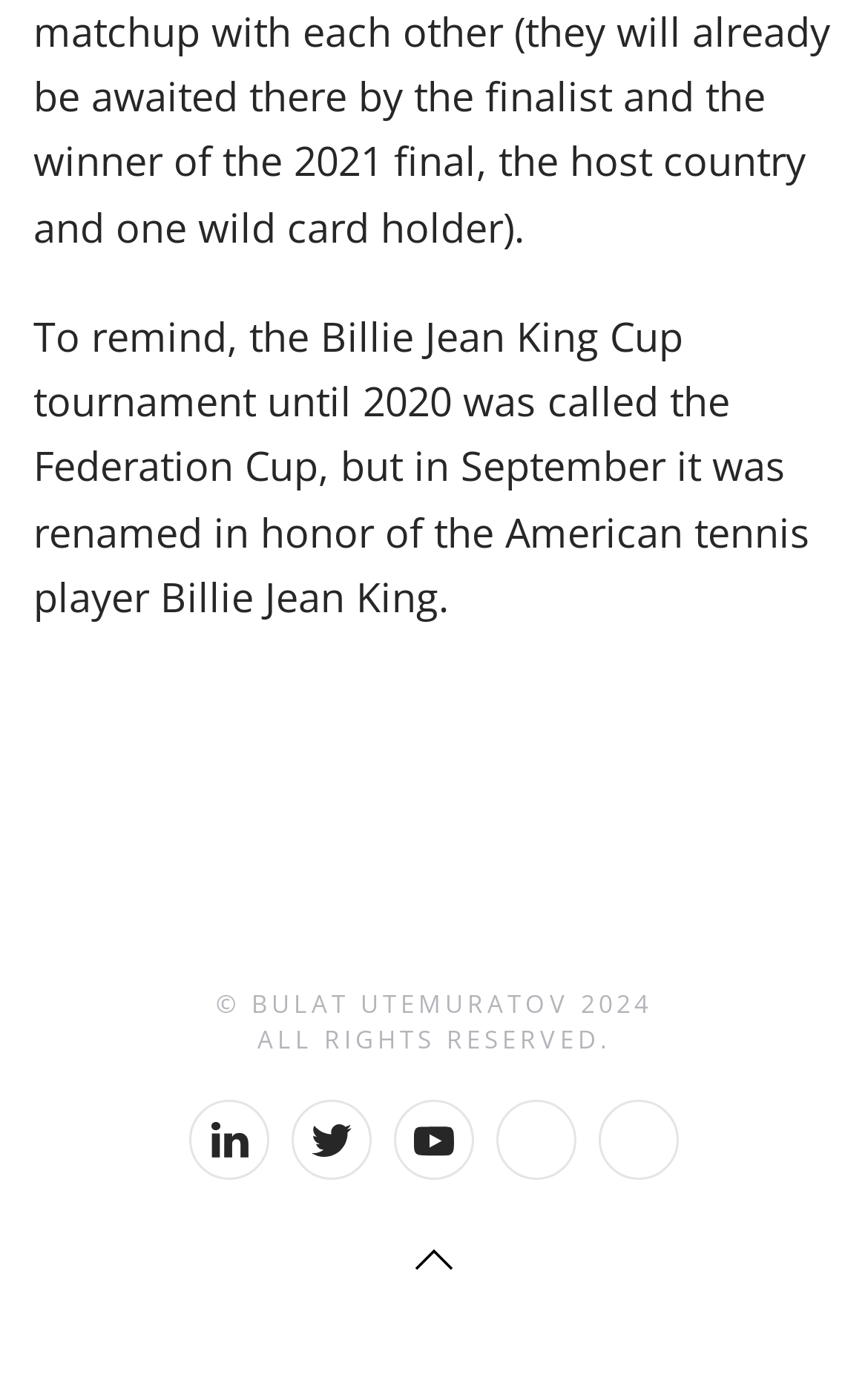Provide a brief response to the question below using a single word or phrase: 
What is the direction of the link 'BACK TO NEWS'?

up